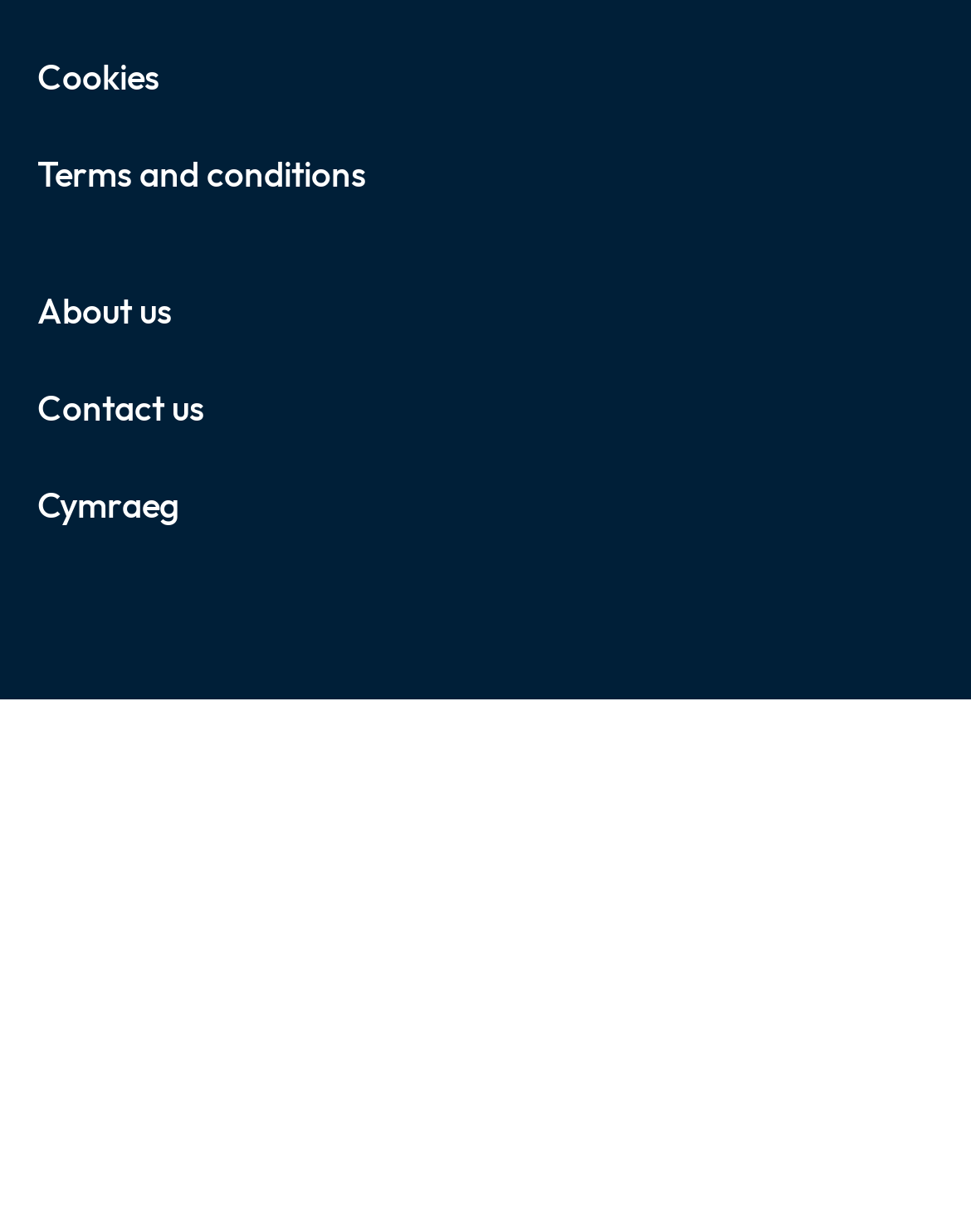Based on the element description "Freedom of Information", predict the bounding box coordinates of the UI element.

[0.038, 0.319, 0.428, 0.355]